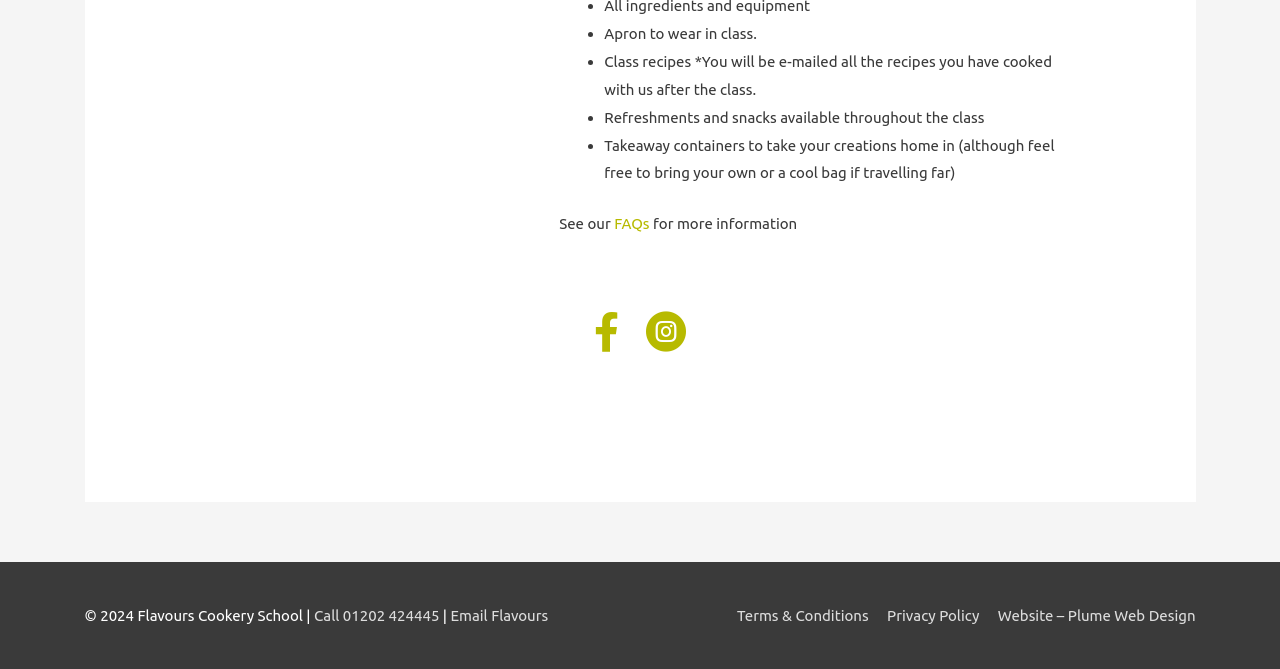What is provided throughout the class?
Provide a detailed answer to the question, using the image to inform your response.

Based on the webpage, it is mentioned in the list of items provided in the class, 'Refreshments and snacks available throughout the class'.